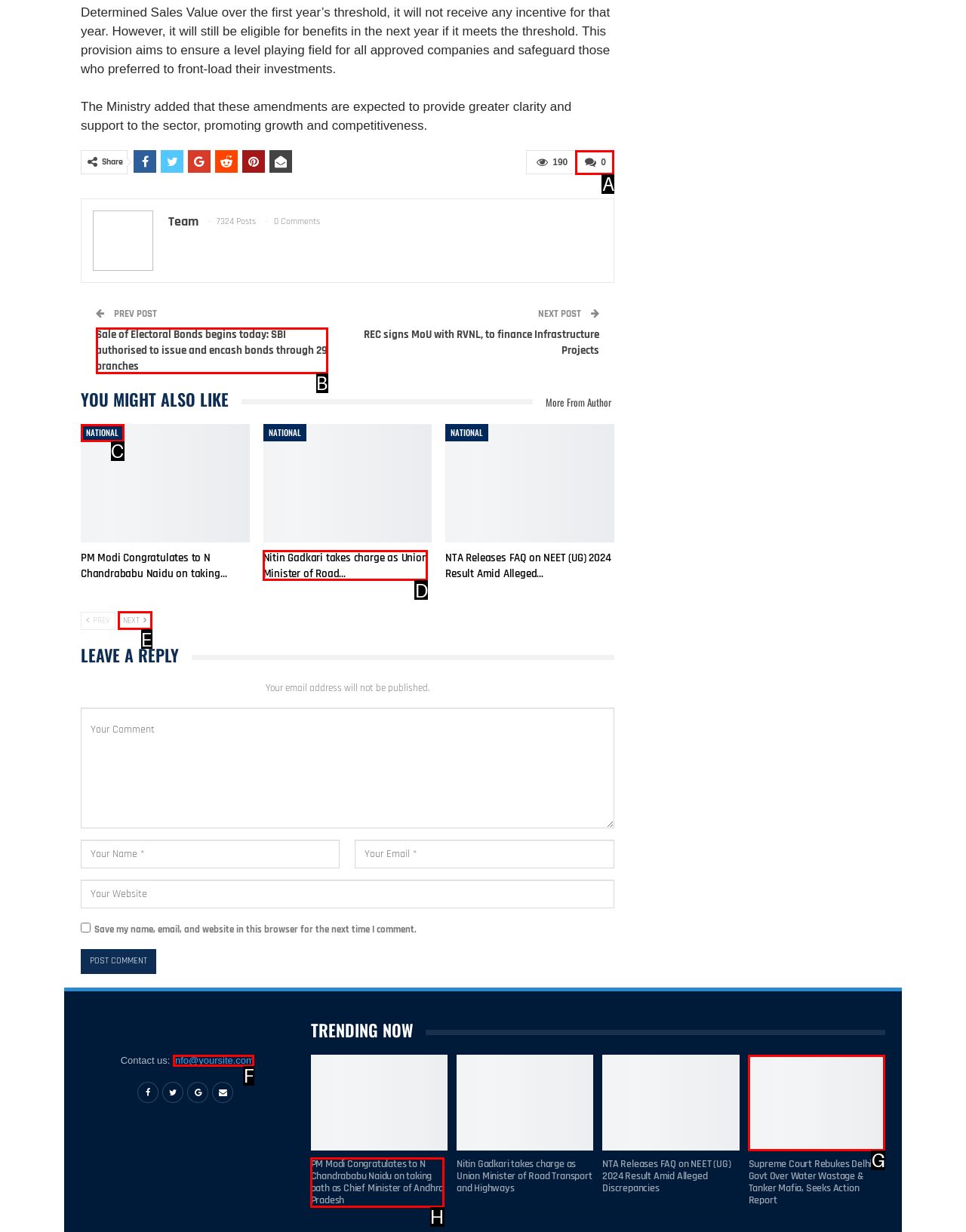Find the option that matches this description: Next
Provide the matching option's letter directly.

E